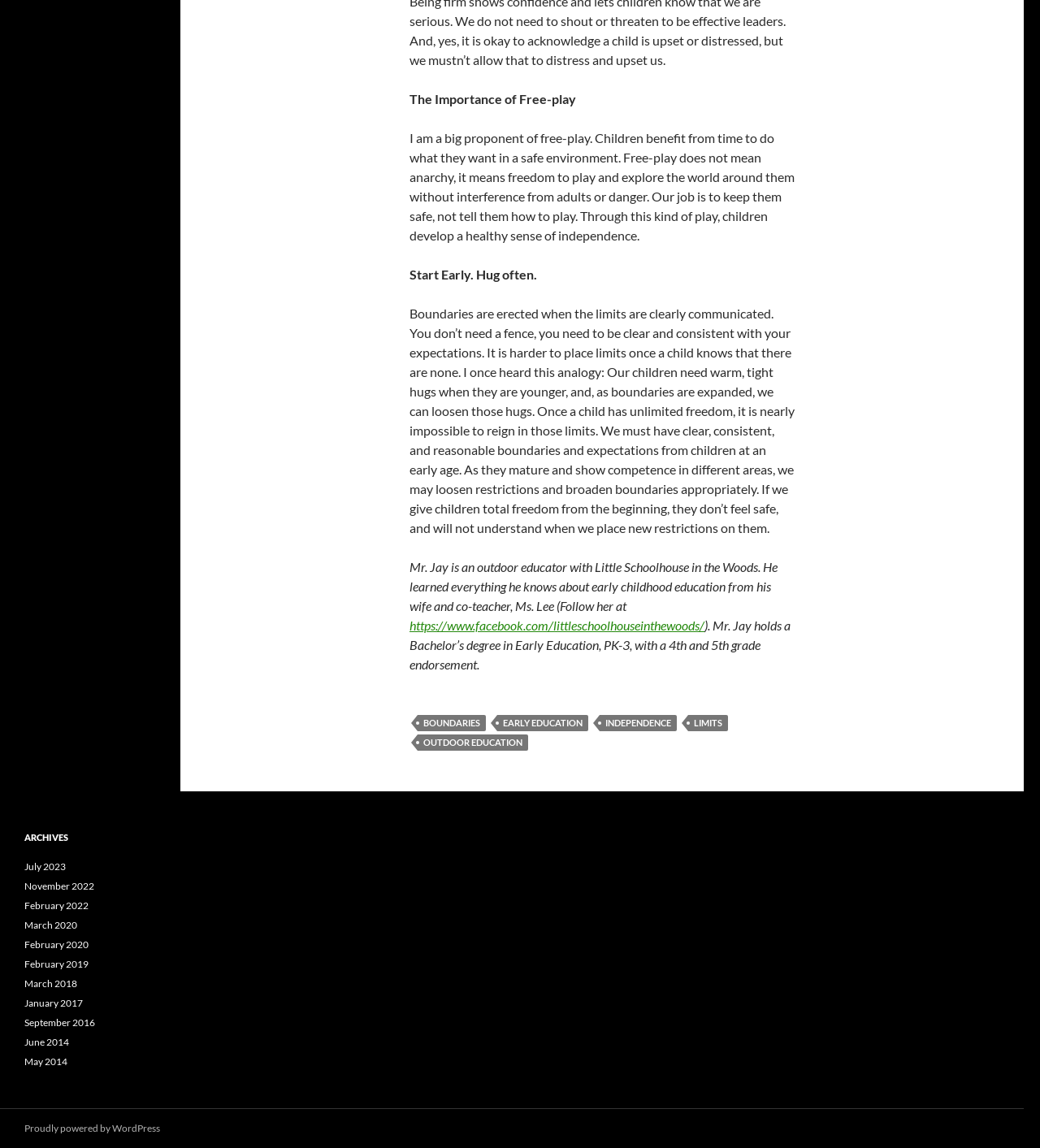Given the element description: "limits", predict the bounding box coordinates of this UI element. The coordinates must be four float numbers between 0 and 1, given as [left, top, right, bottom].

[0.662, 0.623, 0.7, 0.637]